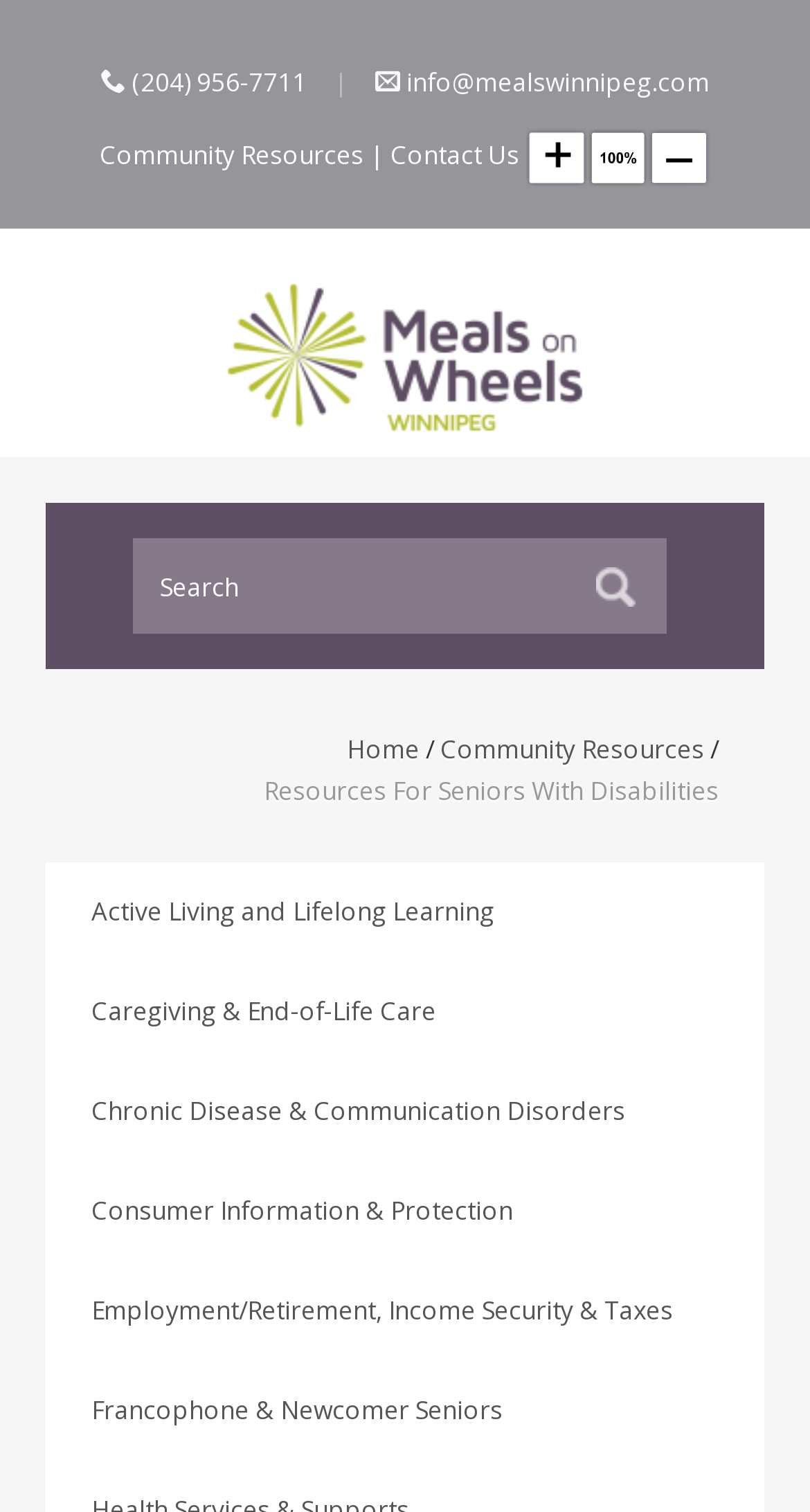Please look at the image and answer the question with a detailed explanation: How many categories of resources are listed on the webpage?

I counted the number of categories of resources listed on the webpage by looking at the links with text 'Active Living and Lifelong Learning', 'Caregiving & End-of-Life Care', 'Chronic Disease & Communication Disorders', and so on. There are 6 categories in total.